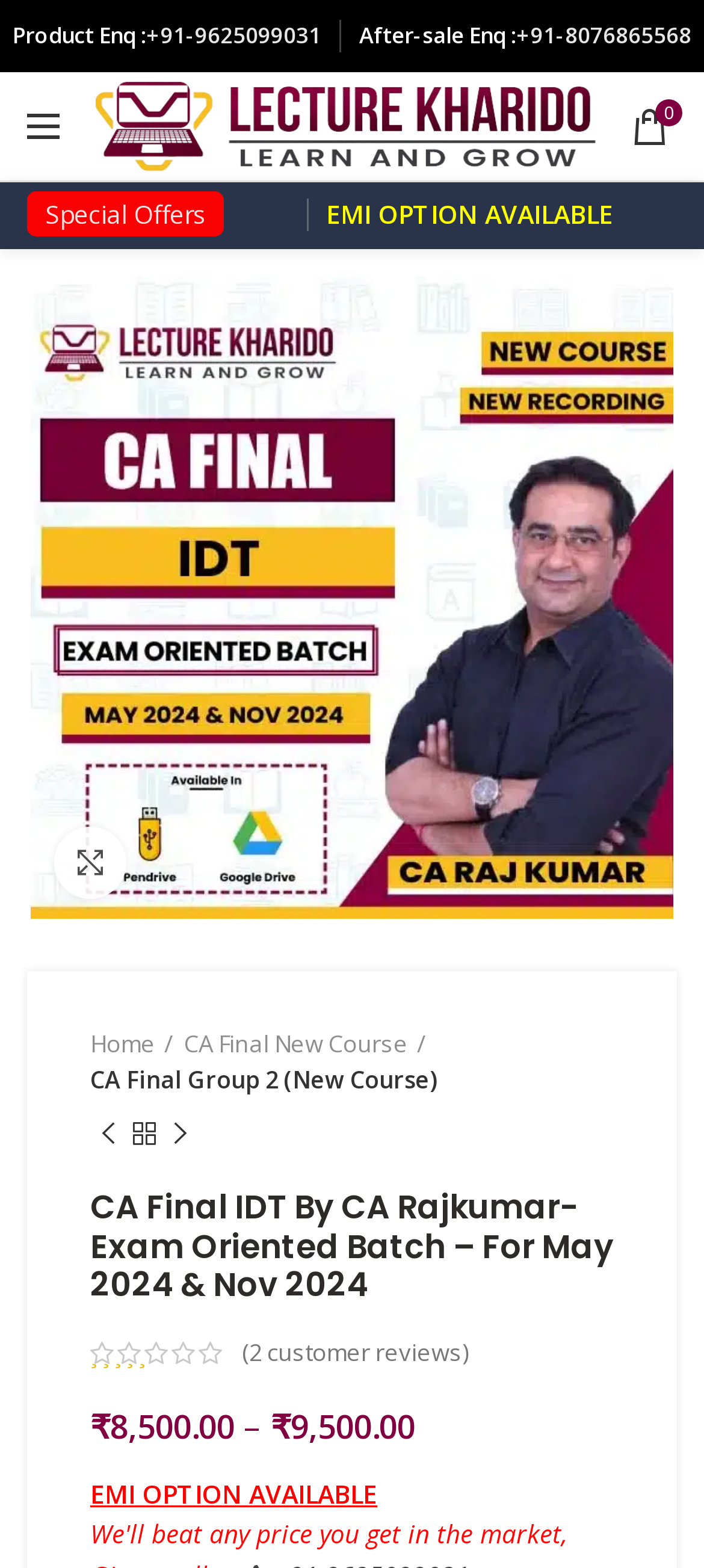What is the name of the course offered?
Craft a detailed and extensive response to the question.

The name of the course offered can be found in the link 'CA Final IDT Exam Oriented Batch By CA Rajkumar for May 2024 & Nov 2024' which is located in the figure element, and it is CA Final IDT Exam Oriented Batch.